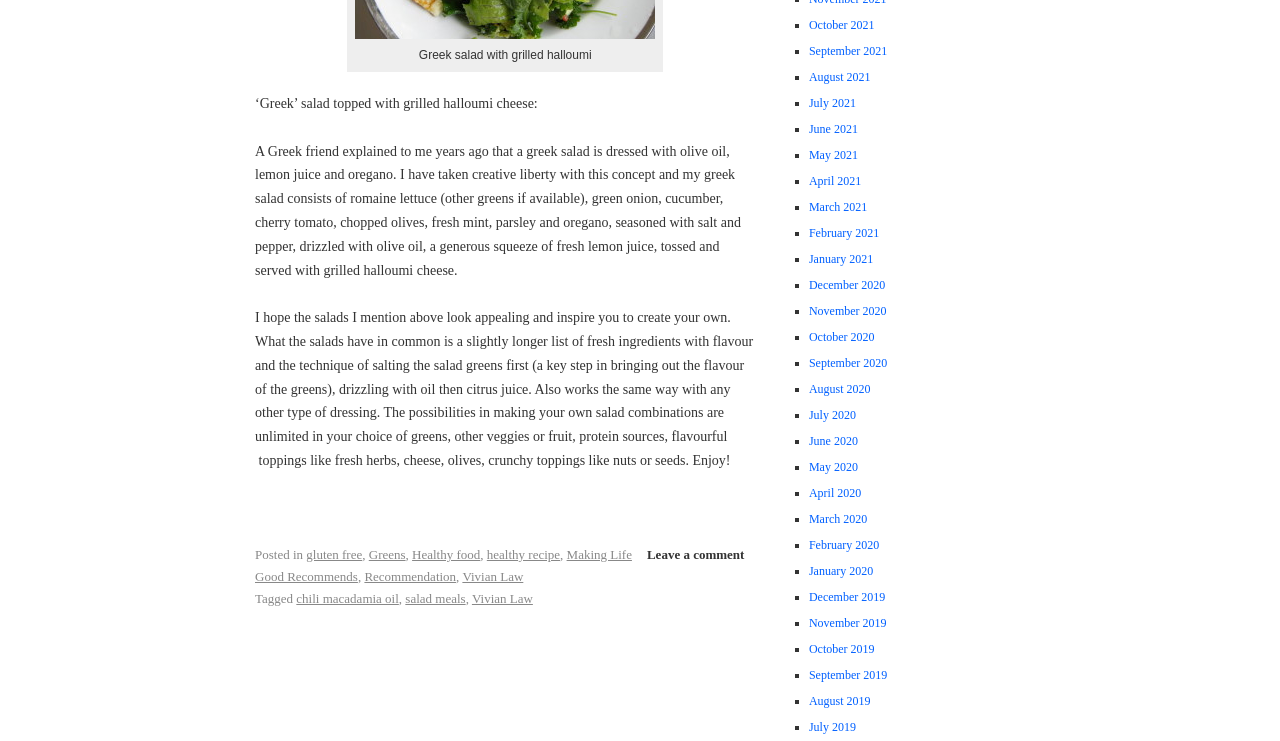Please find the bounding box for the UI component described as follows: "Pitches & Submissions".

None